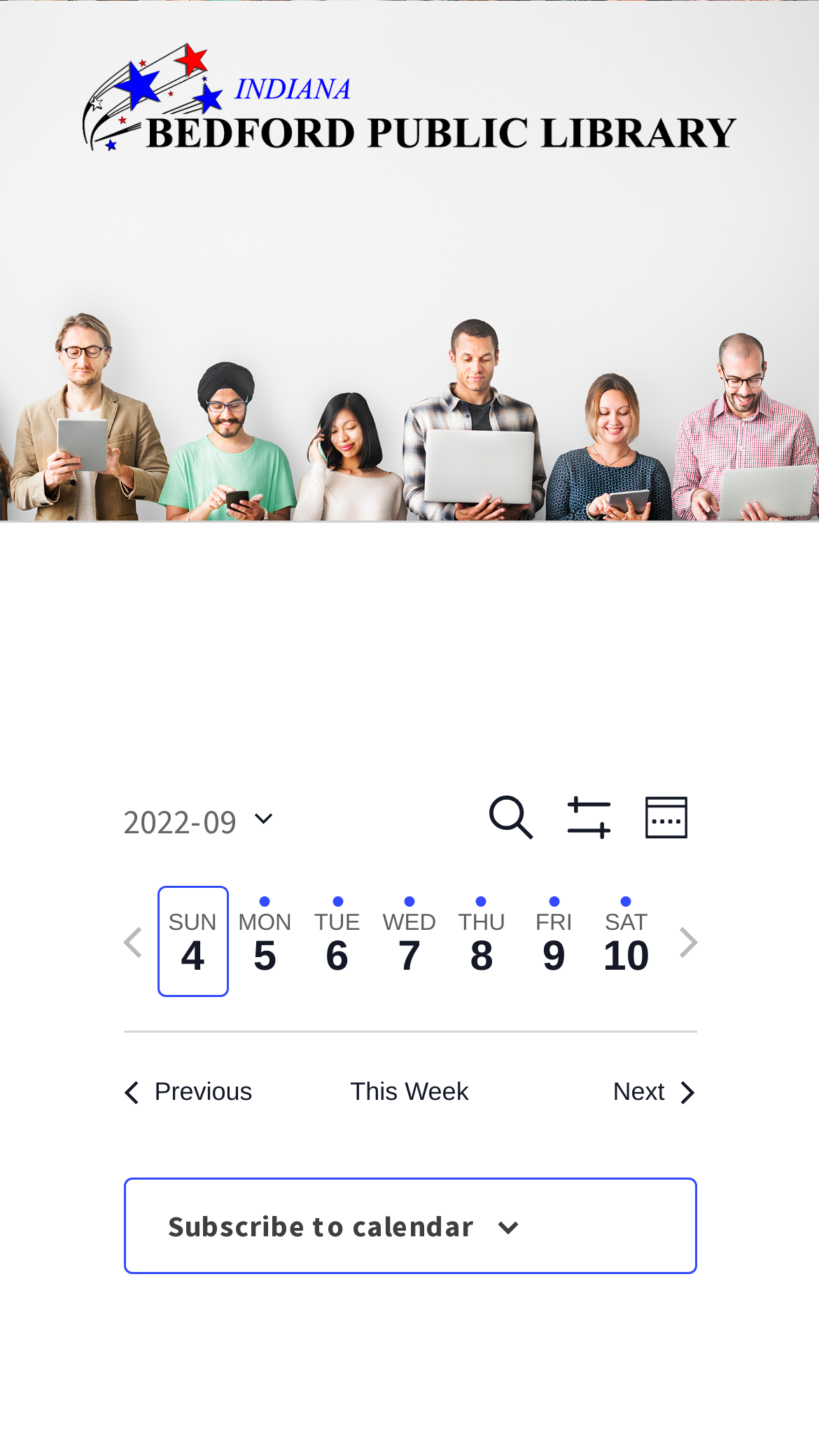Please find the bounding box coordinates of the element that must be clicked to perform the given instruction: "Subscribe to calendar". The coordinates should be four float numbers from 0 to 1, i.e., [left, top, right, bottom].

[0.204, 0.828, 0.578, 0.854]